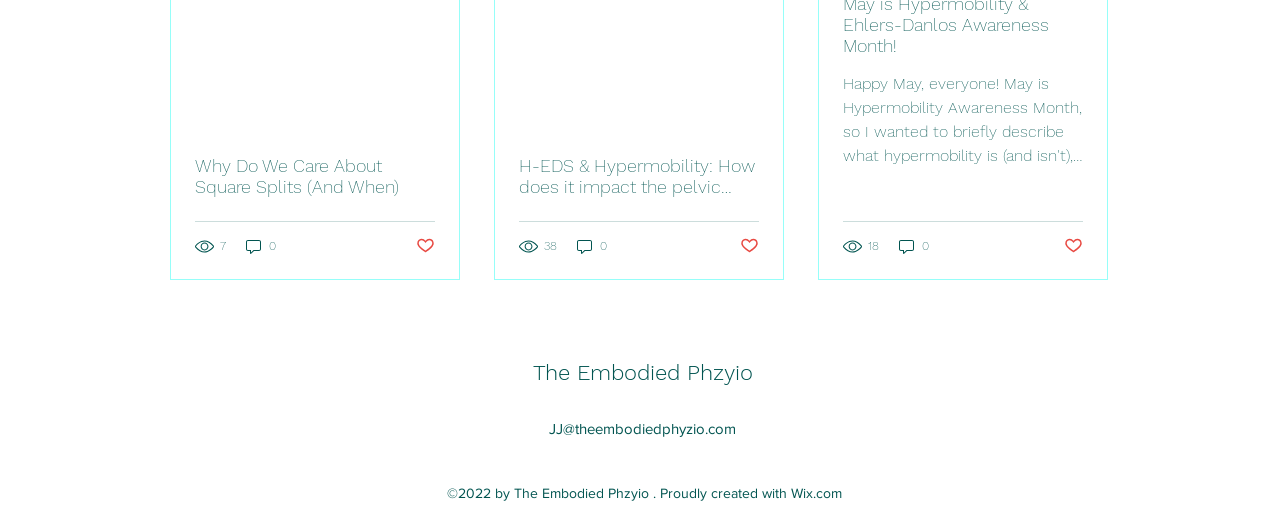Please determine the bounding box coordinates of the section I need to click to accomplish this instruction: "Like the post about Square Splits".

[0.325, 0.453, 0.34, 0.493]